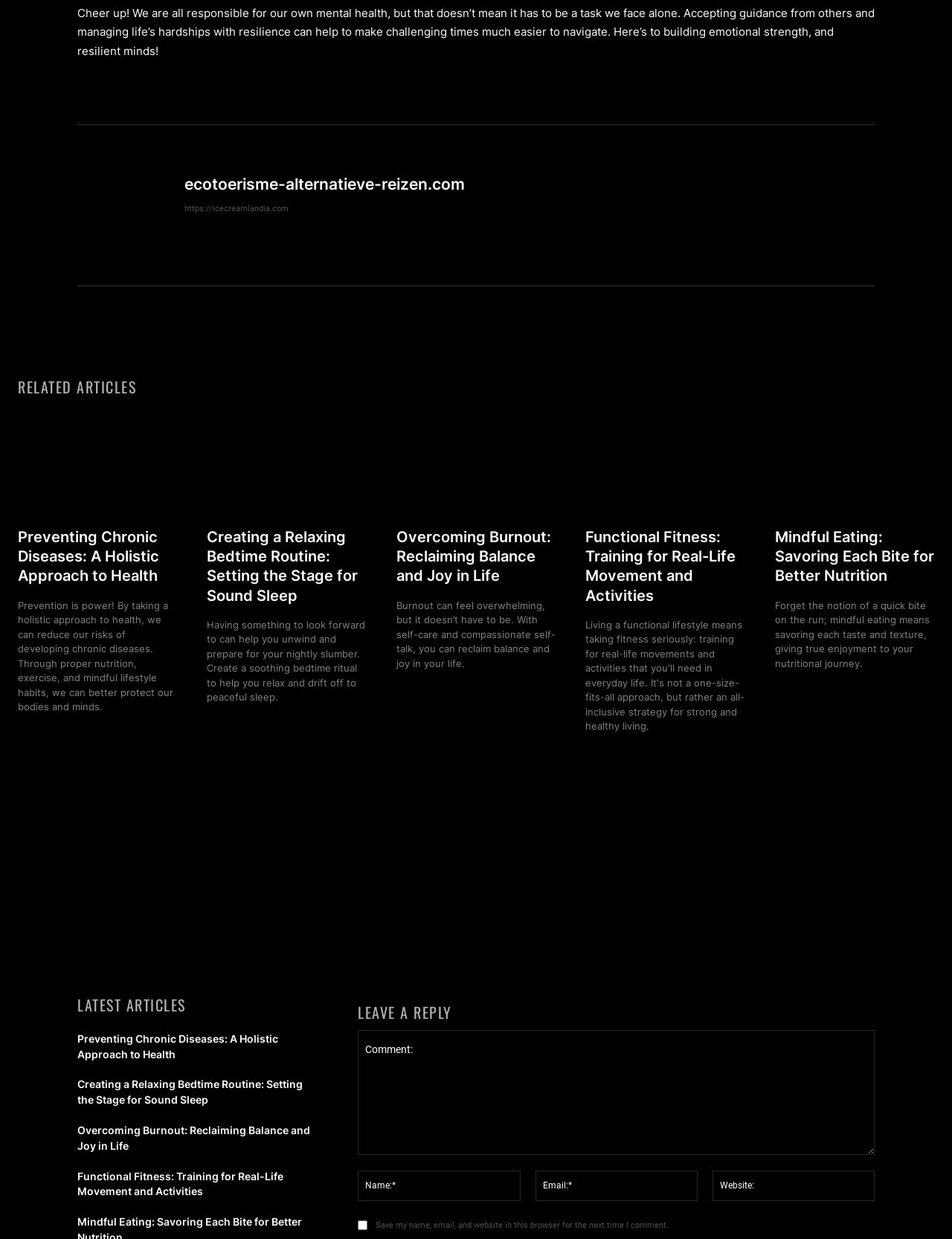What is the function of the checkbox at the bottom of the webpage?
Provide a detailed answer to the question using information from the image.

The checkbox at the bottom of the webpage, labeled 'Save my name, email, and website in this browser for the next time I comment', allows users to opt-in to saving their personal data for future comments, making it easier to engage with the webpage's content.